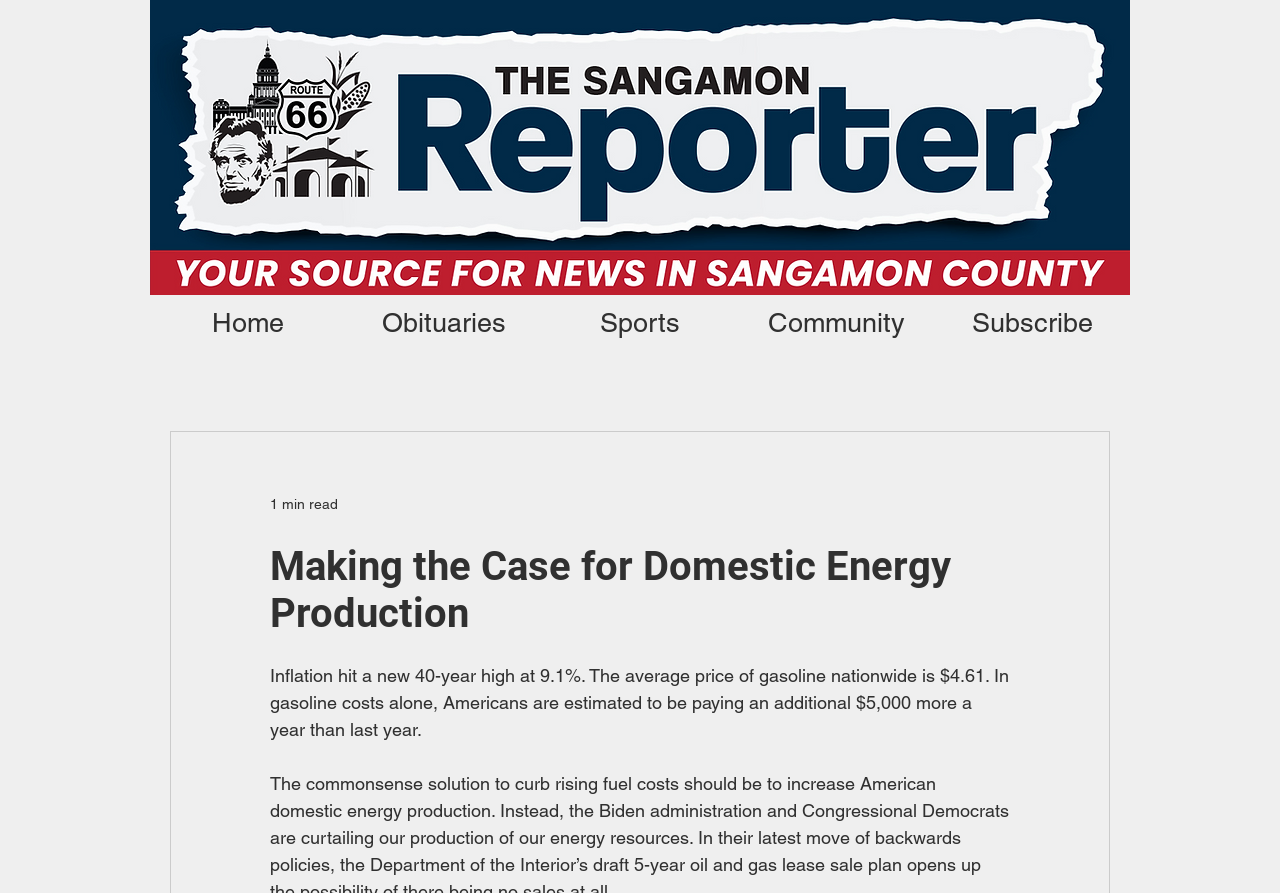With reference to the screenshot, provide a detailed response to the question below:
How many navigation links are there?

The answer can be found by counting the number of links in the navigation section, which includes 'Home', 'Obituaries', 'Sports', and 'Community'.